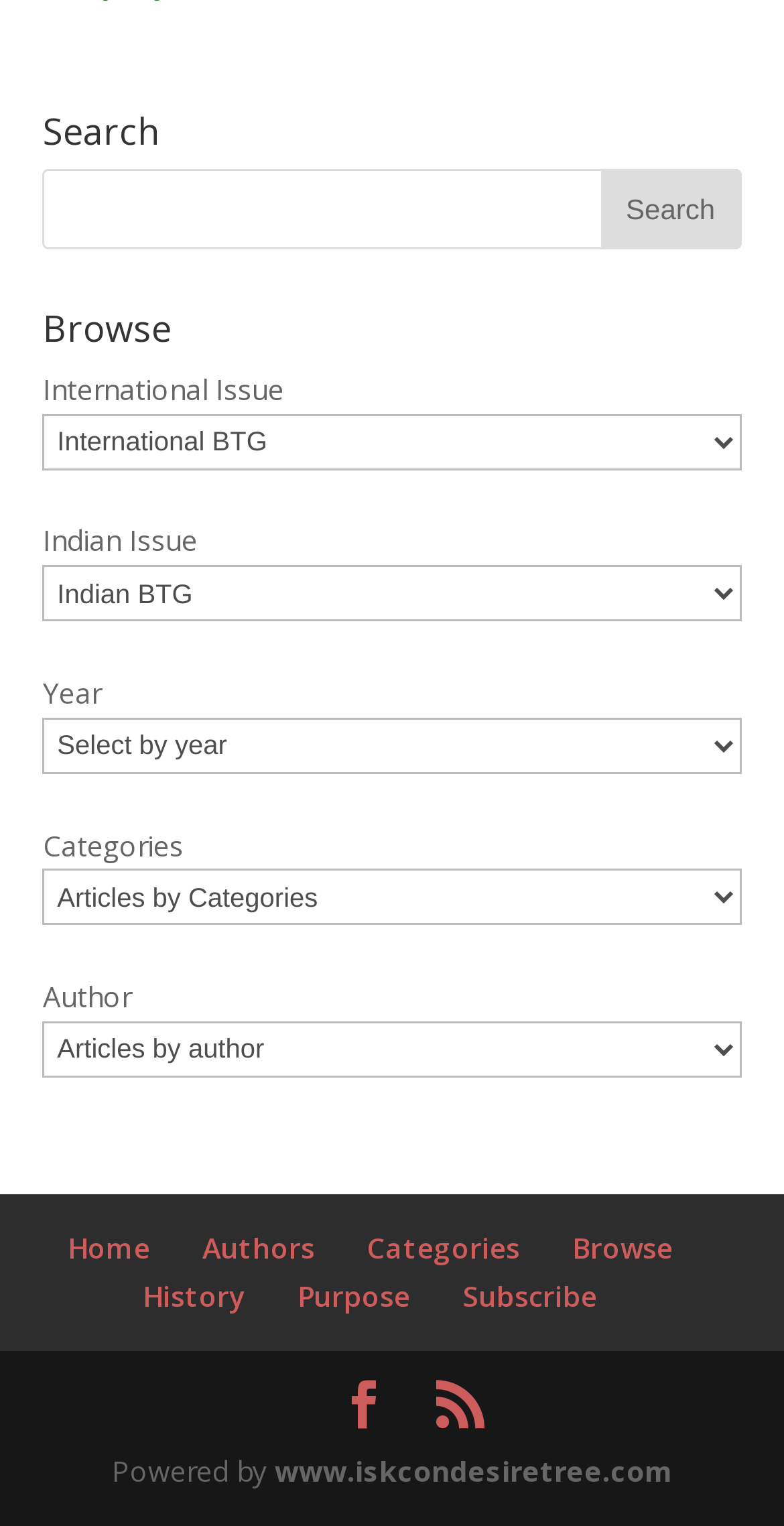Could you highlight the region that needs to be clicked to execute the instruction: "Search for something"?

[0.055, 0.11, 0.945, 0.163]